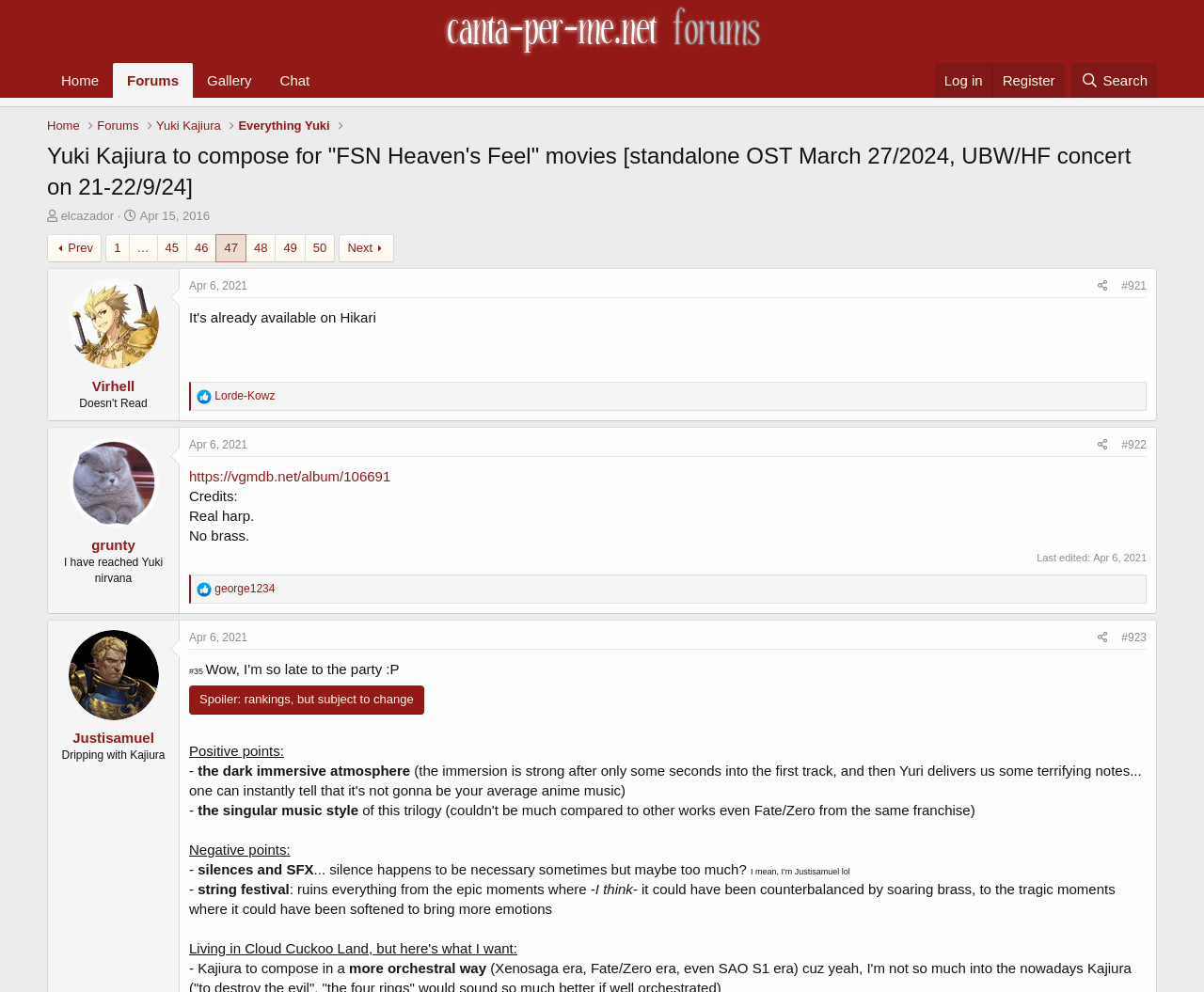Indicate the bounding box coordinates of the clickable region to achieve the following instruction: "Go to the 'Forums' page."

[0.094, 0.064, 0.16, 0.099]